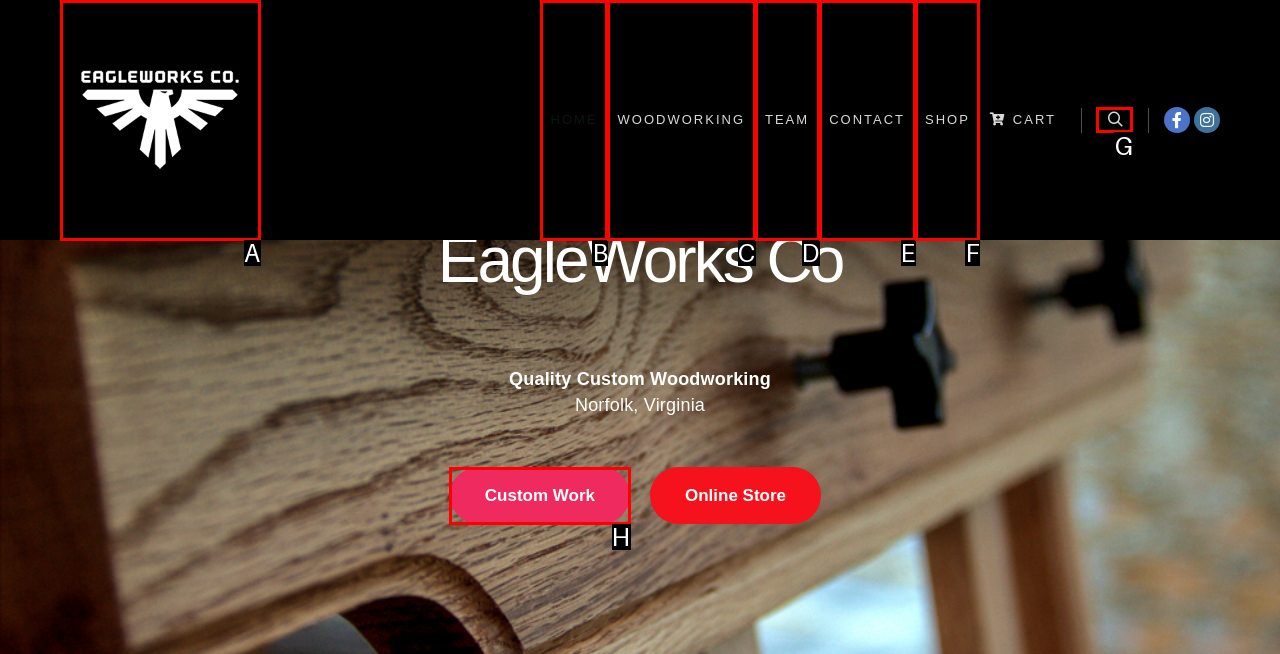Pick the right letter to click to achieve the task: search
Answer with the letter of the correct option directly.

G